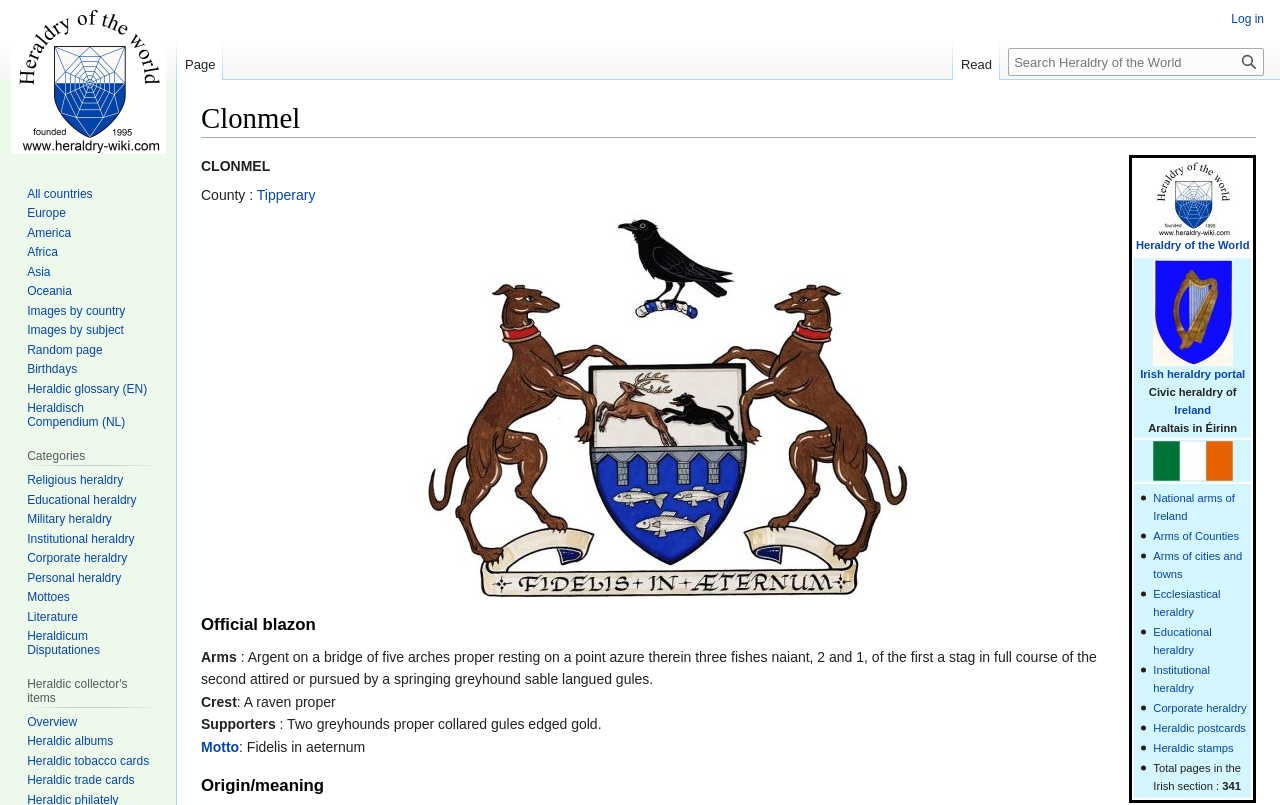Please locate the bounding box coordinates of the element that needs to be clicked to achieve the following instruction: "Visit the main page". The coordinates should be four float numbers between 0 and 1, i.e., [left, top, right, bottom].

[0.006, 0.0, 0.131, 0.199]